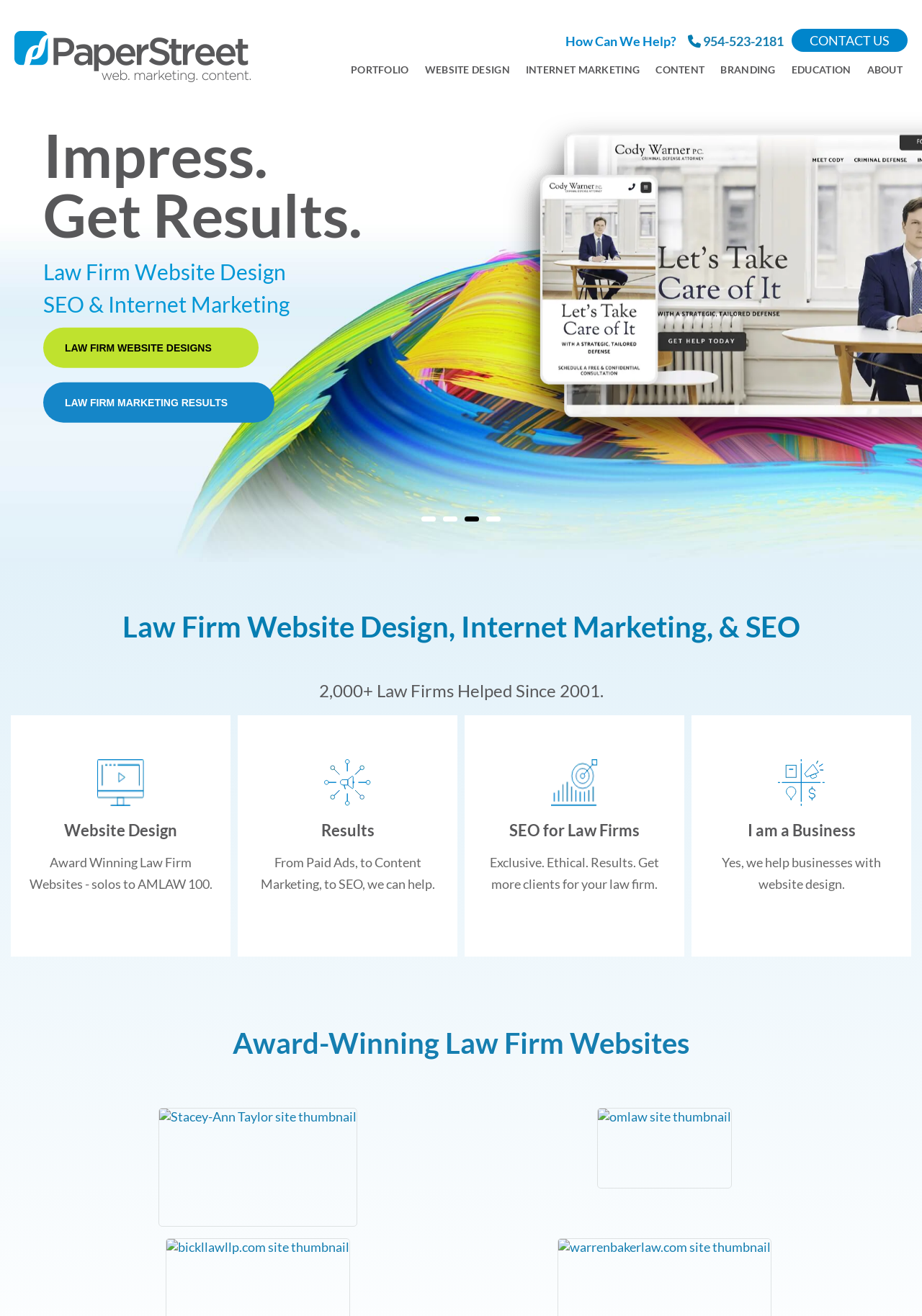From the given element description: "YLaw See More", find the bounding box for the UI element. Provide the coordinates as four float numbers between 0 and 1, in the order [left, top, right, bottom].

[0.17, 0.842, 0.389, 0.933]